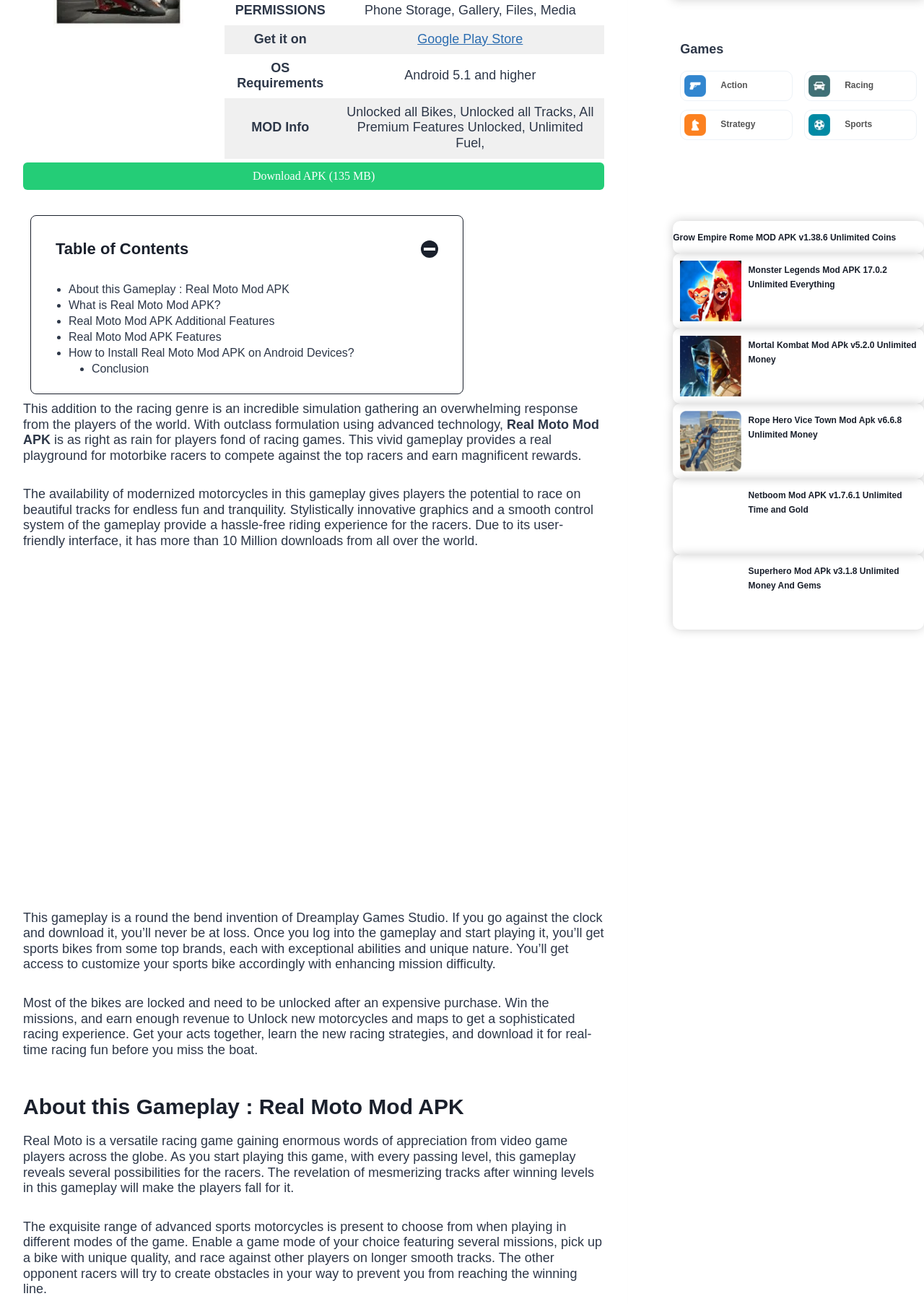Using the webpage screenshot, locate the HTML element that fits the following description and provide its bounding box: "Privacy Policy".

None